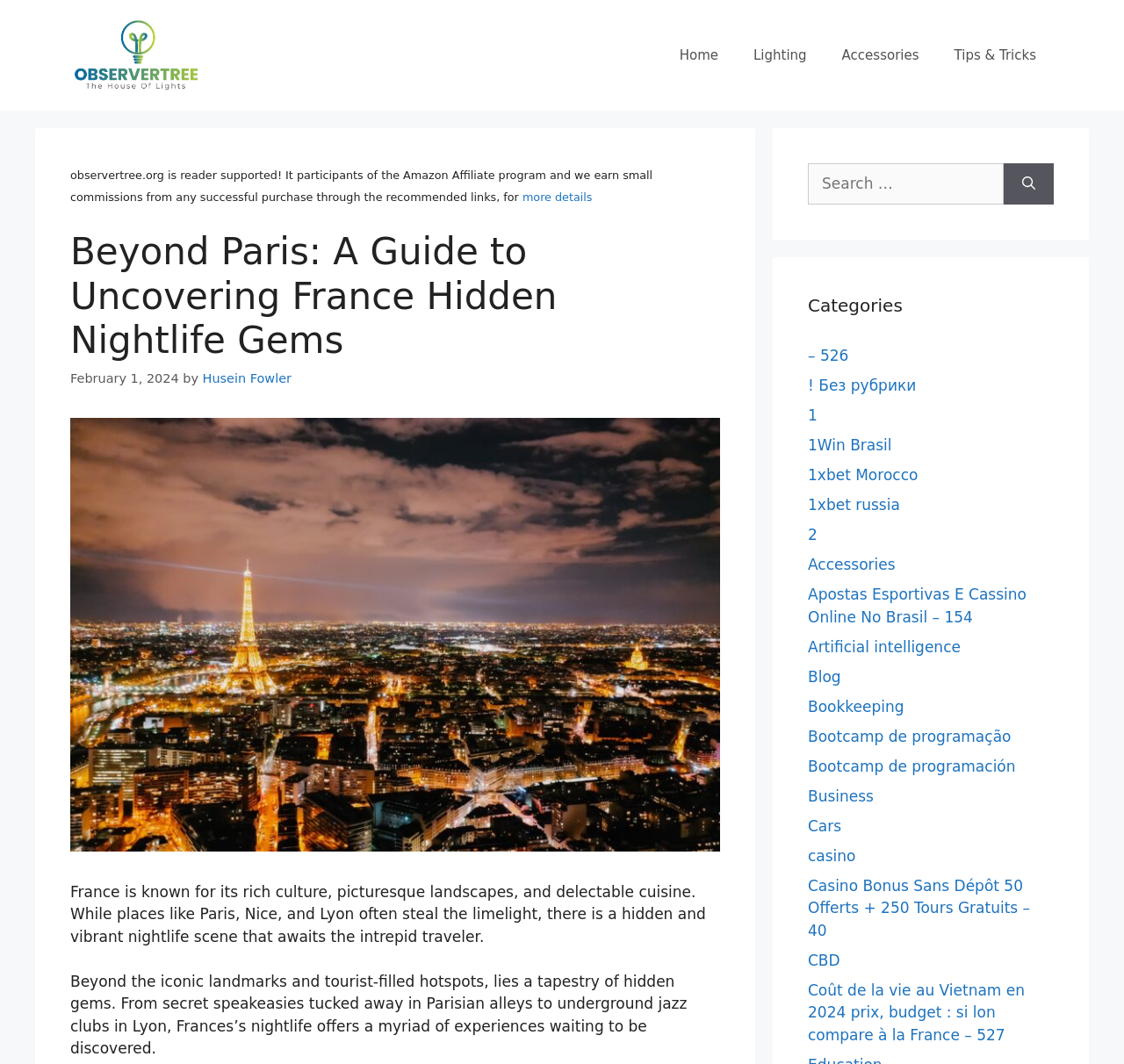Select the bounding box coordinates of the element I need to click to carry out the following instruction: "Read the article by Husein Fowler".

[0.18, 0.349, 0.259, 0.362]